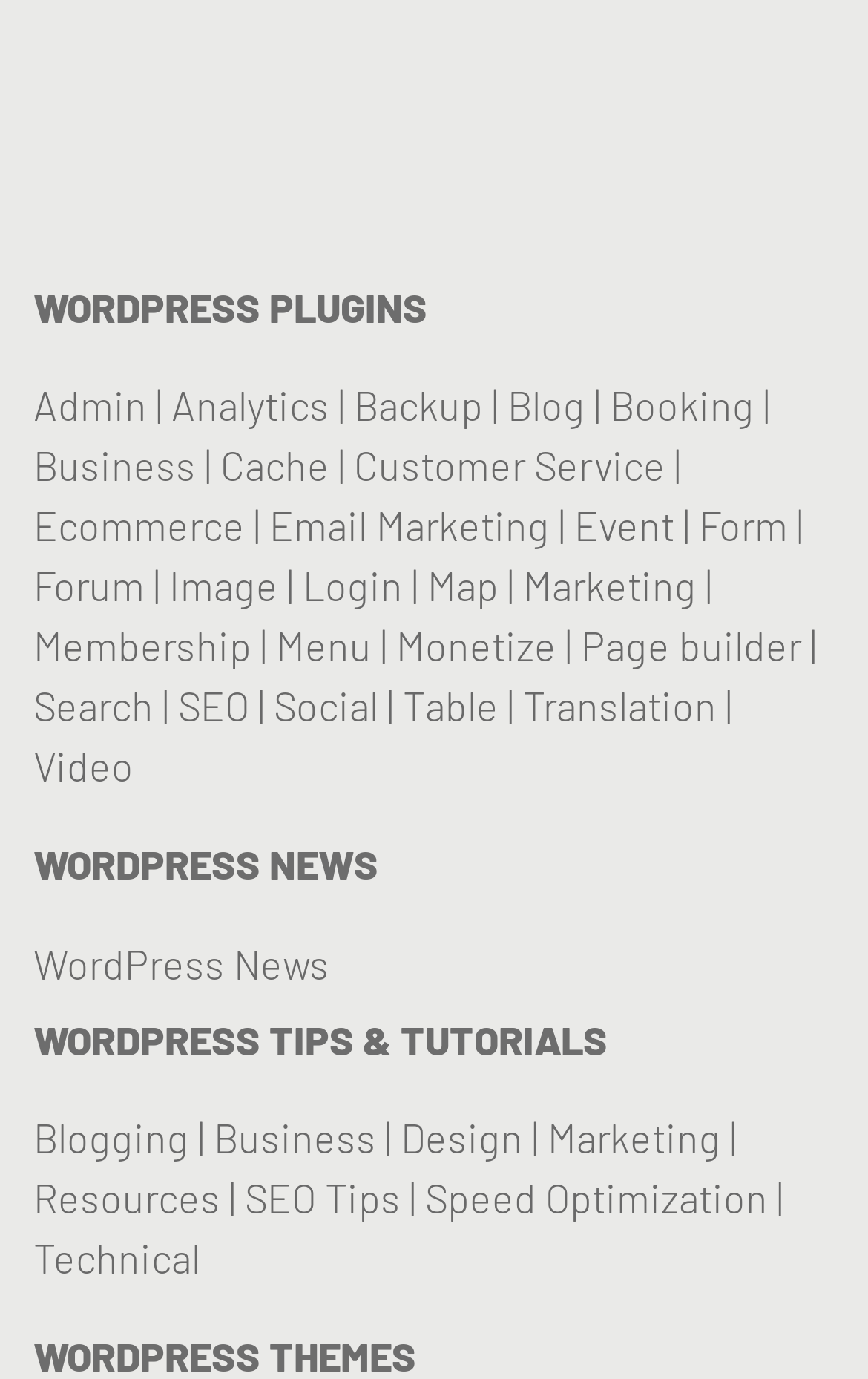Please specify the bounding box coordinates of the area that should be clicked to accomplish the following instruction: "Send an email to andy@4espnc.com". The coordinates should consist of four float numbers between 0 and 1, i.e., [left, top, right, bottom].

None